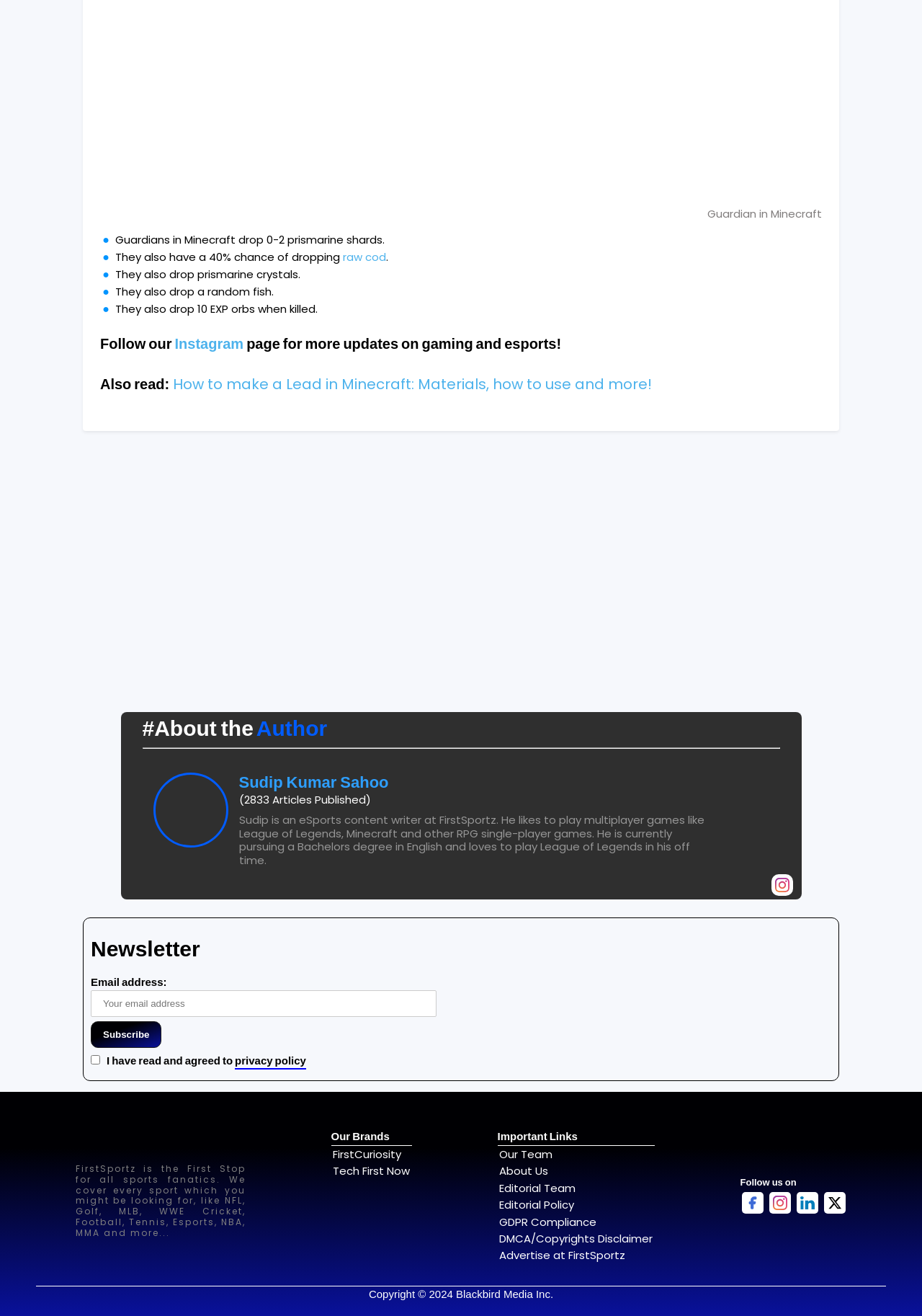Analyze the image and provide a detailed answer to the question: What do Guardians in Minecraft drop?

According to the webpage, Guardians in Minecraft drop 0-2 prismarine shards and also have a 40% chance of dropping raw cod. Additionally, they drop prismarine crystals.